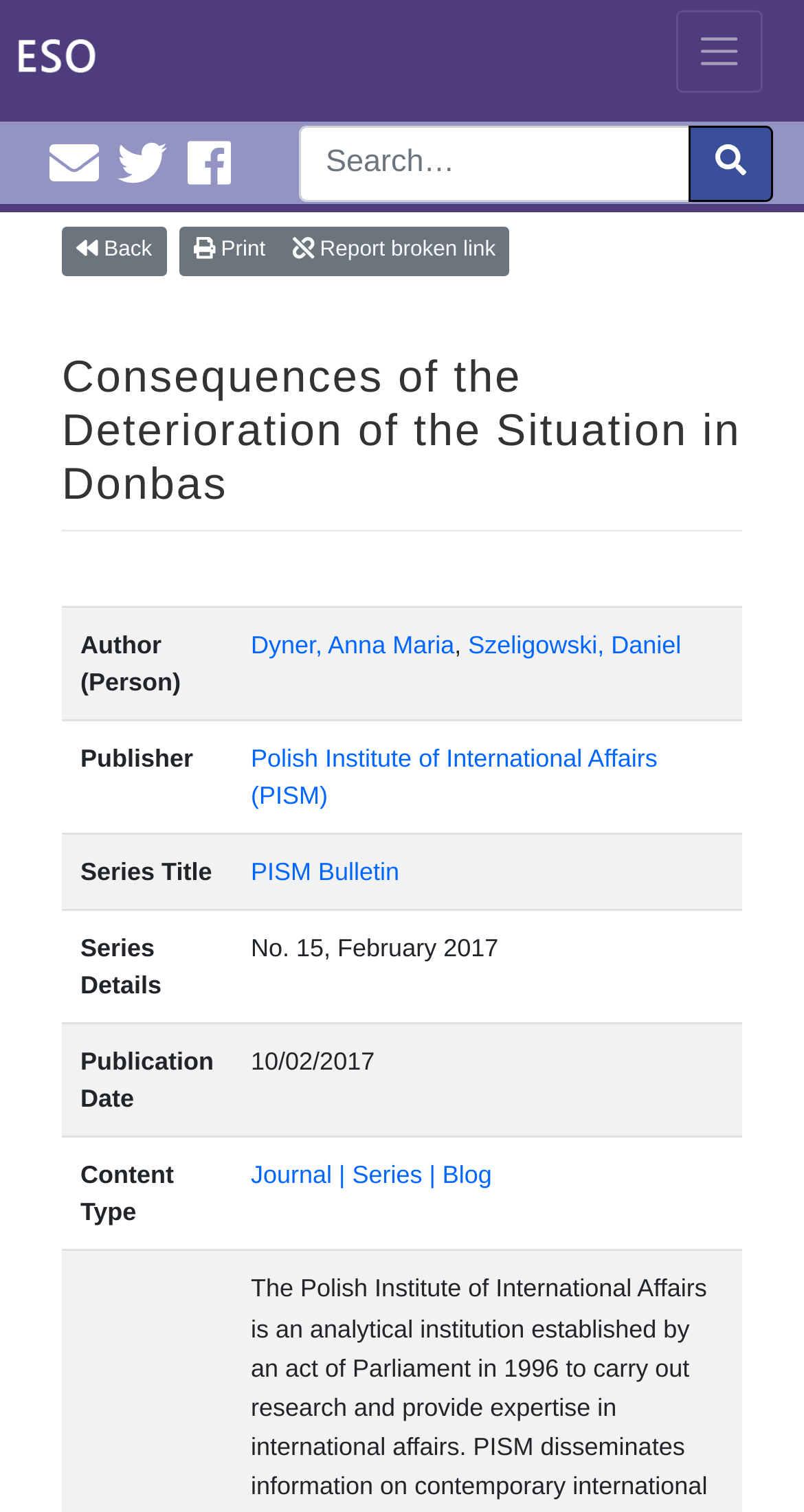Determine the coordinates of the bounding box for the clickable area needed to execute this instruction: "View Cardiff EDC Twitter".

[0.132, 0.091, 0.209, 0.128]